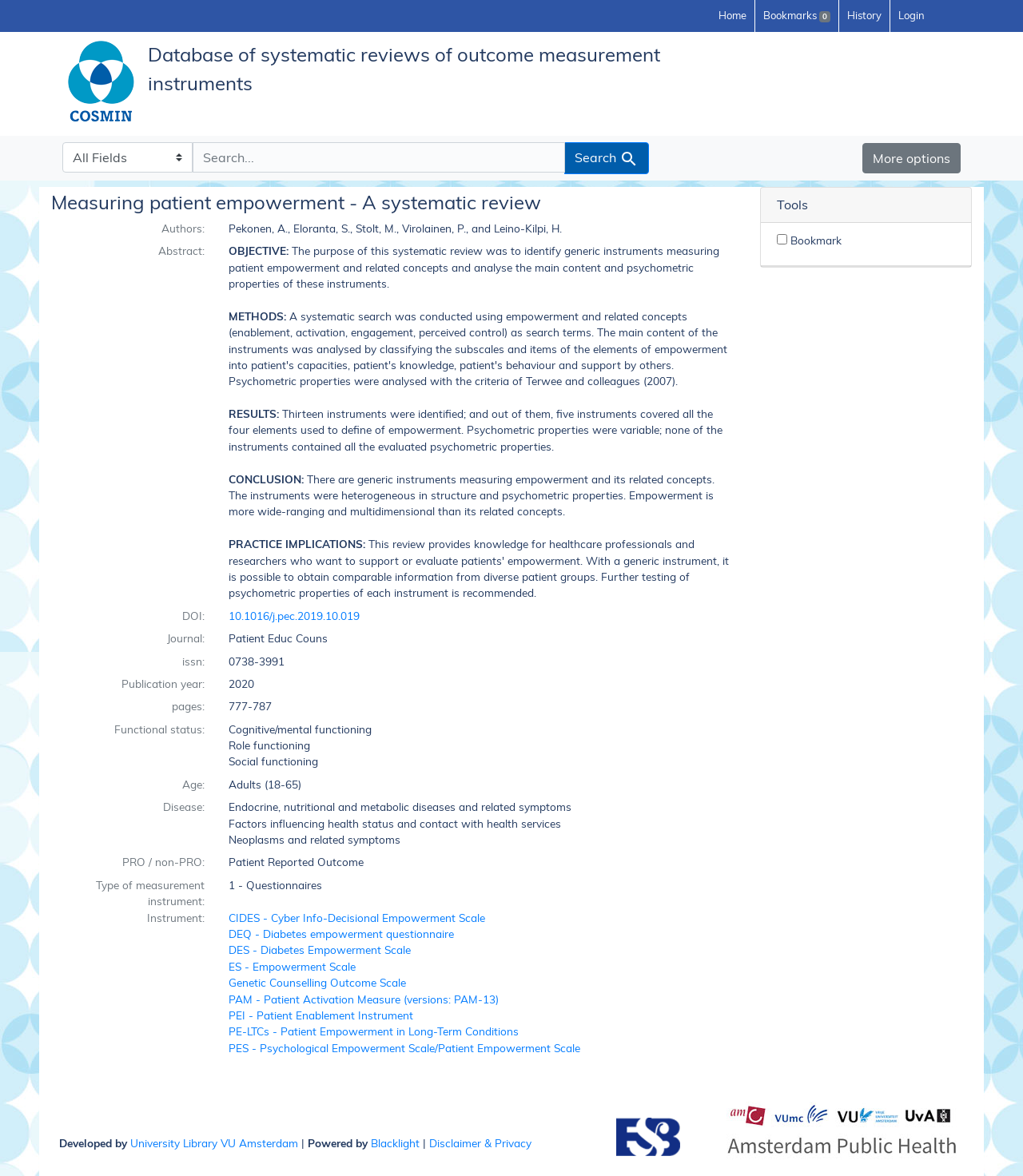Locate the bounding box coordinates of the item that should be clicked to fulfill the instruction: "Go to the home page".

[0.695, 0.0, 0.738, 0.027]